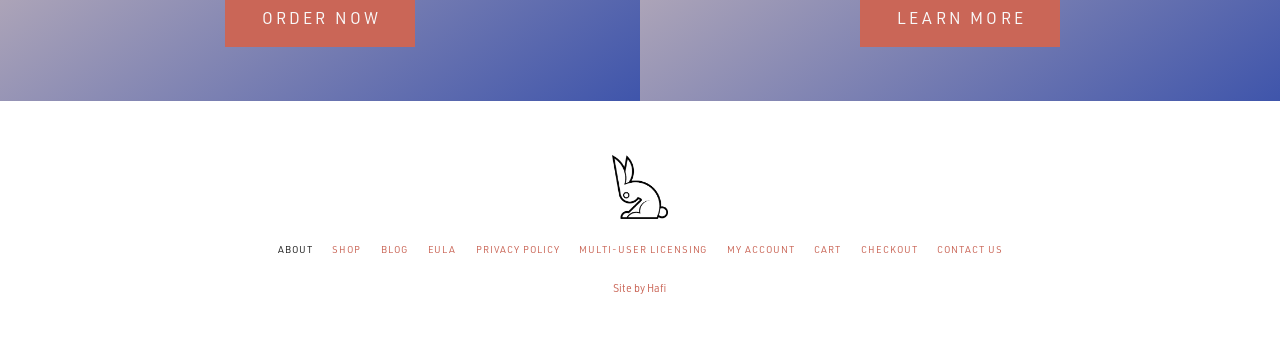Give a concise answer using one word or a phrase to the following question:
What is the first link on the top navigation bar?

ABOUT